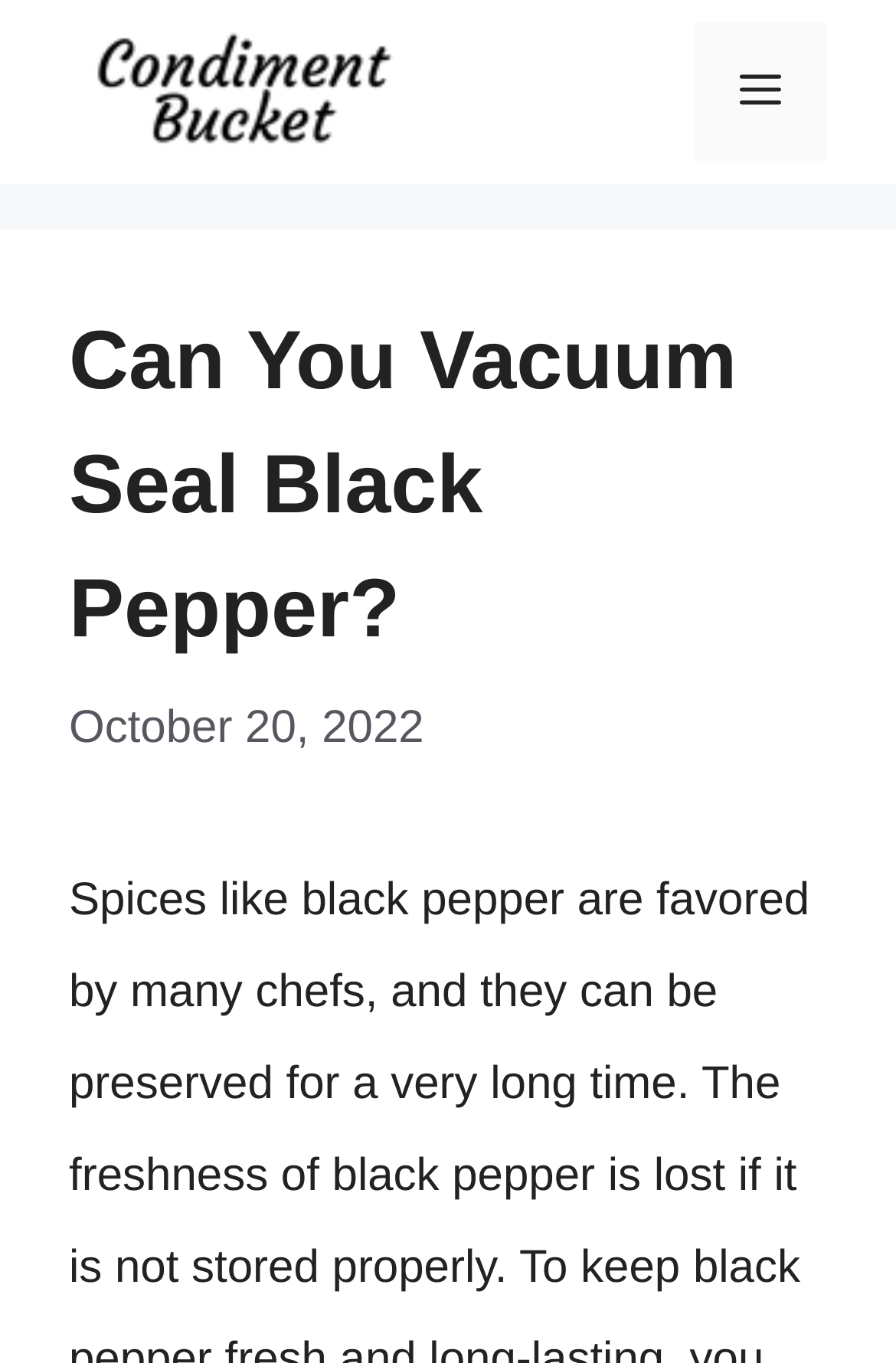What is the topic of the article?
Please utilize the information in the image to give a detailed response to the question.

I inferred the topic of the article by examining the heading element, which contains the text 'Can You Vacuum Seal Black Pepper?', and reasoning that the article is likely about vacuum sealing black pepper.